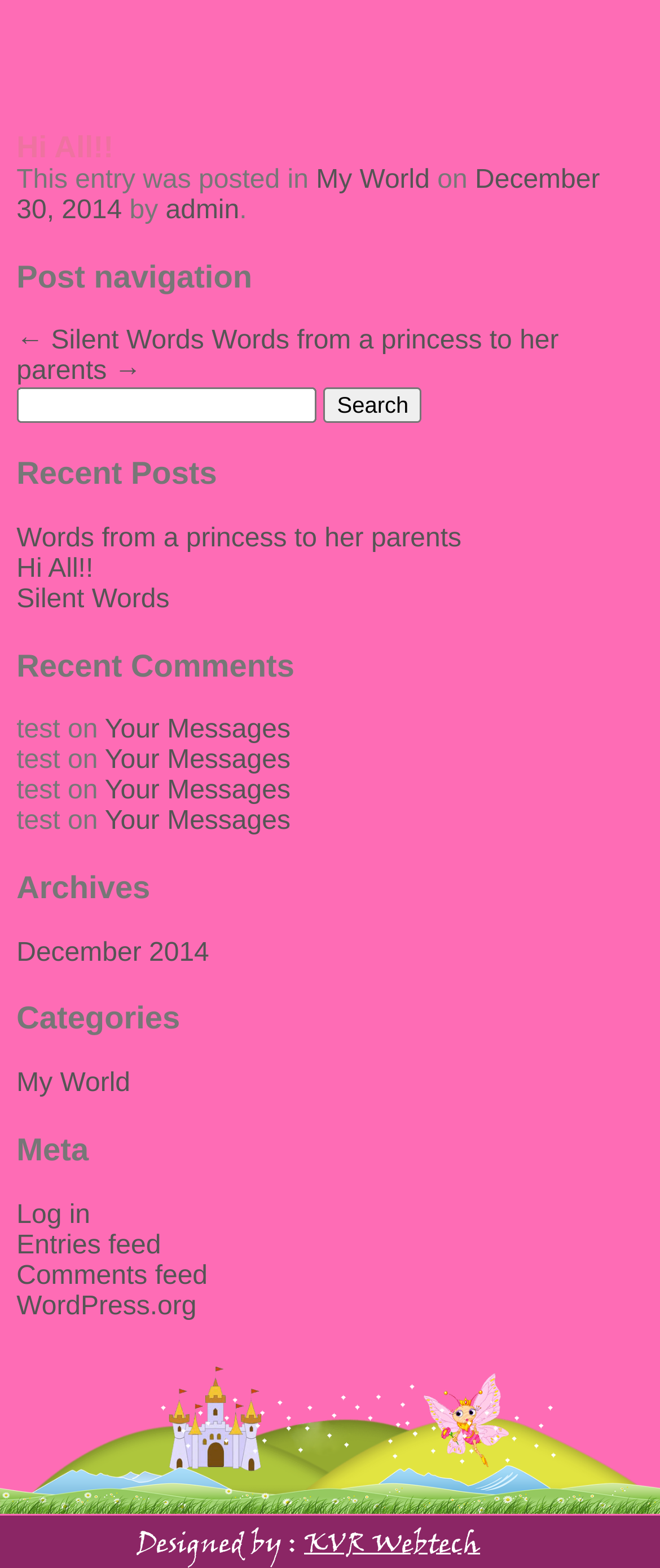Specify the bounding box coordinates of the element's region that should be clicked to achieve the following instruction: "Visit the website of KVR Webtech". The bounding box coordinates consist of four float numbers between 0 and 1, in the format [left, top, right, bottom].

[0.461, 0.972, 0.727, 1.0]